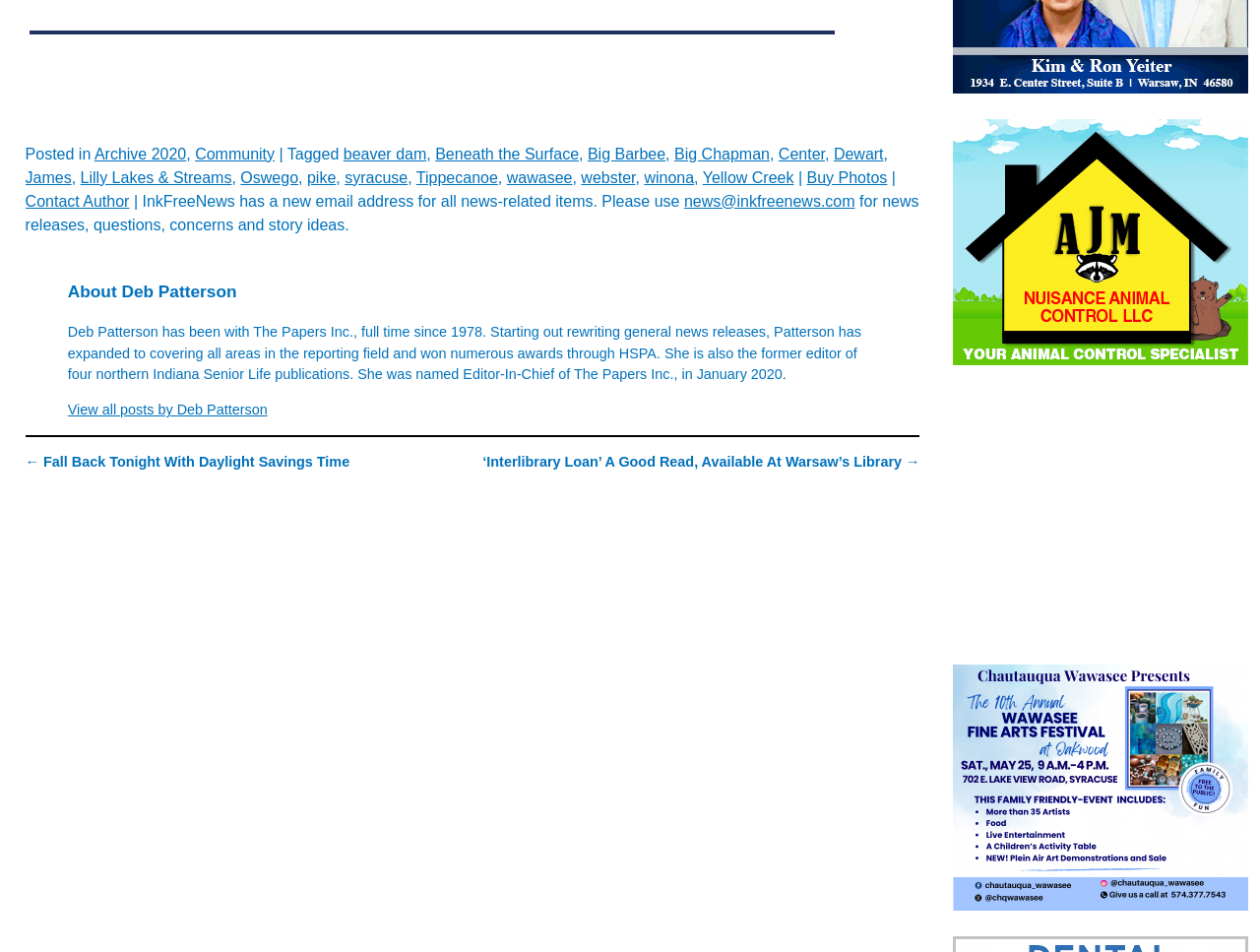Extract the bounding box coordinates of the UI element described: "Lilly Lakes & Streams". Provide the coordinates in the format [left, top, right, bottom] with values ranging from 0 to 1.

[0.064, 0.178, 0.184, 0.195]